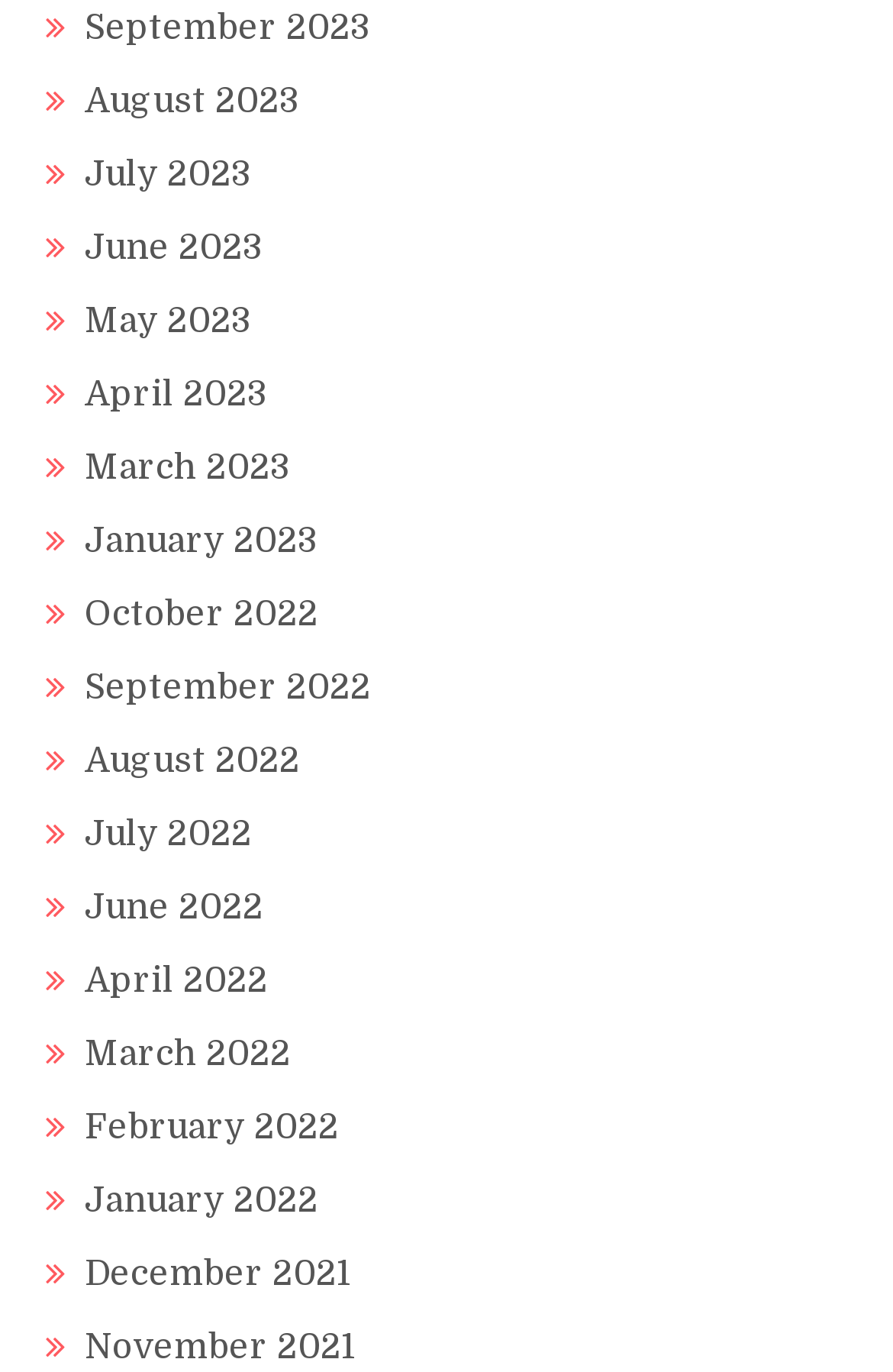Carefully examine the image and provide an in-depth answer to the question: Are there any months missing from 2023?

I noticed that there are links for September 2023, August 2023, July 2023, June 2023, May 2023, and April 2023, but no links for February 2023, March 2023, or other months in 2023, suggesting that some months are missing from 2023.